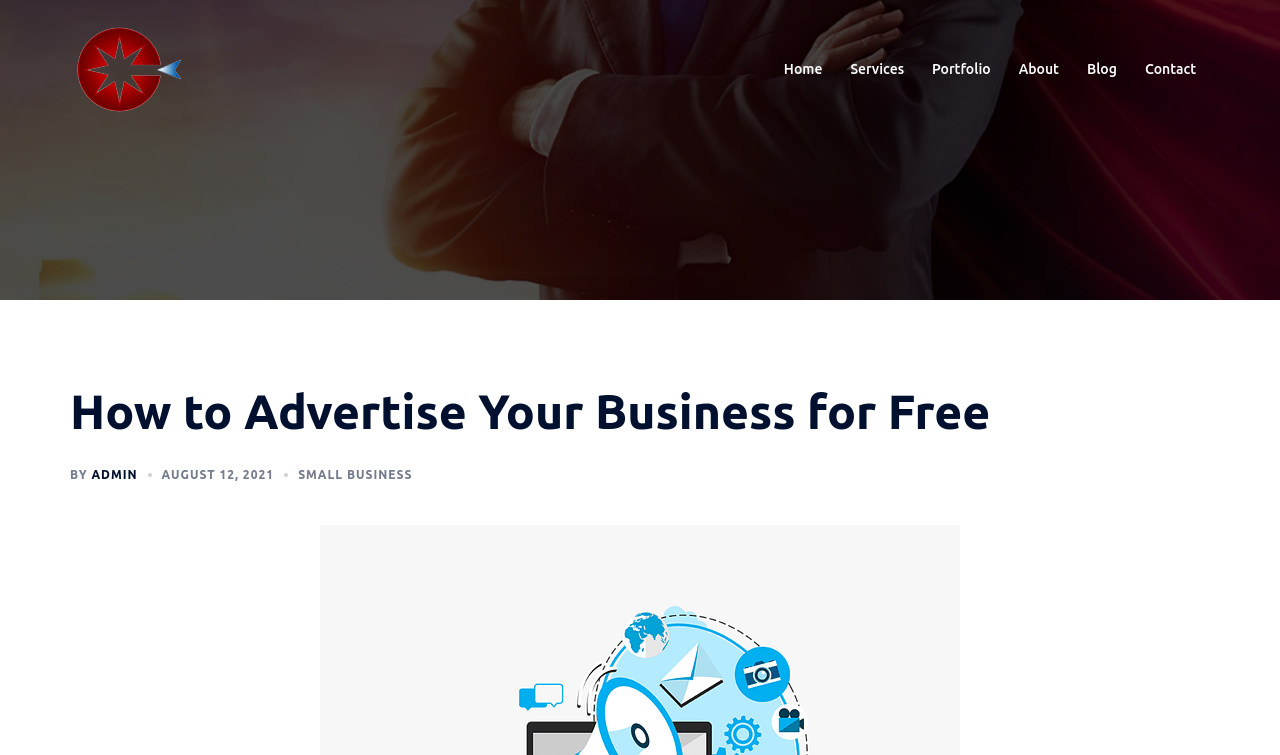Respond to the question below with a single word or phrase:
What is the name of the website?

Crimson Web Design